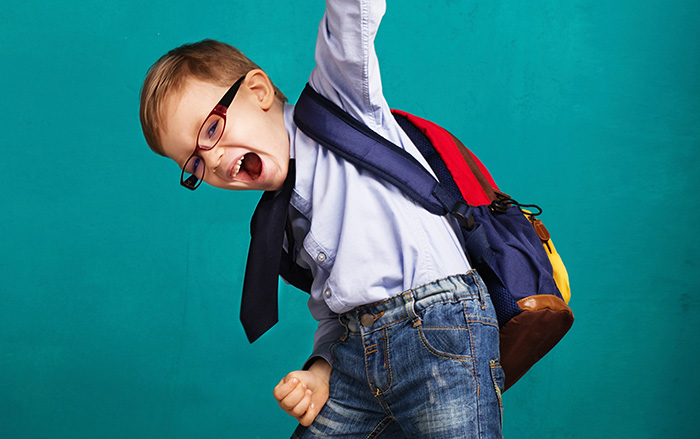What color is the background?
Please answer the question with a single word or phrase, referencing the image.

Turquoise